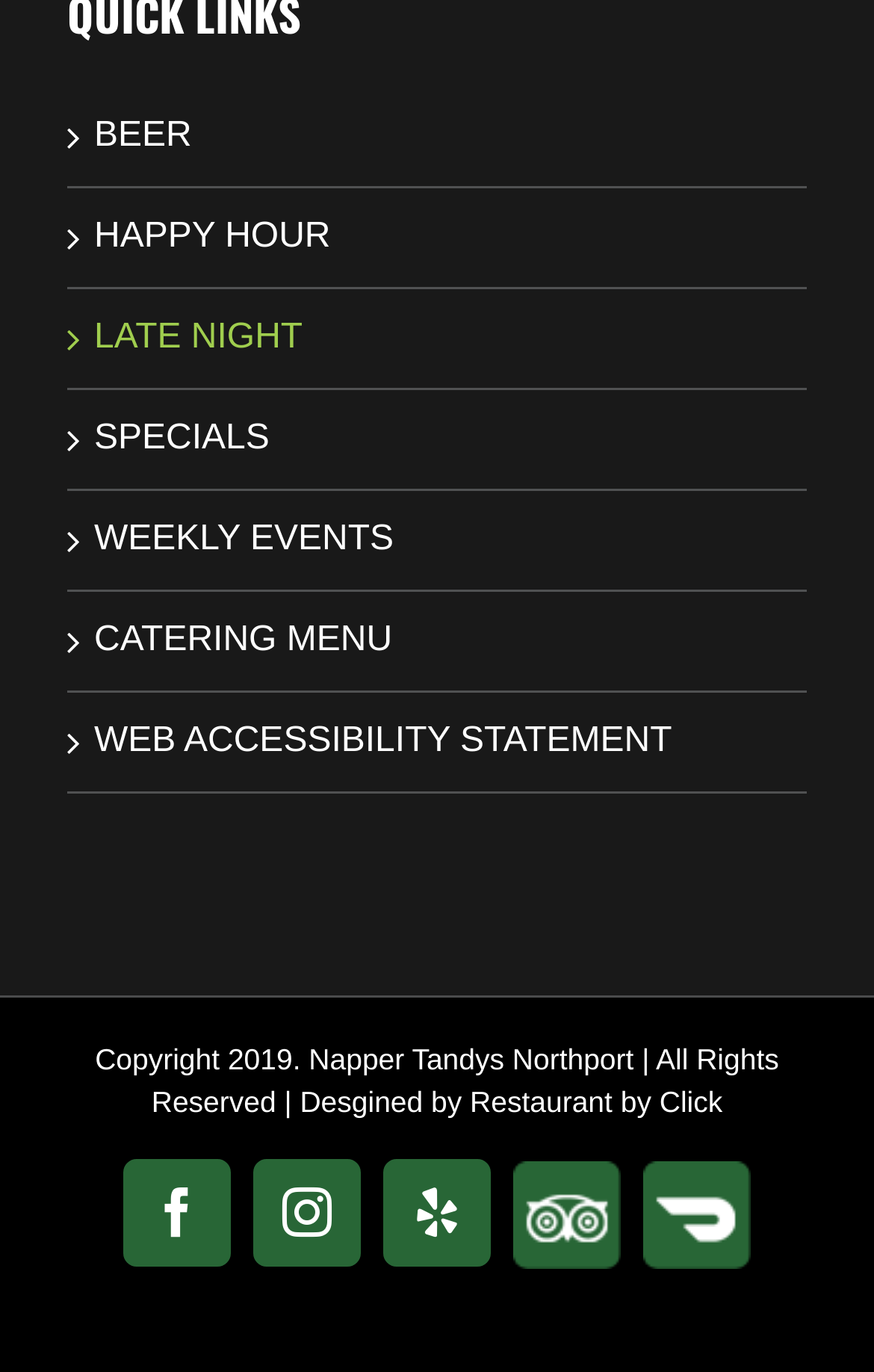Kindly determine the bounding box coordinates for the area that needs to be clicked to execute this instruction: "Click BEER".

[0.108, 0.079, 0.897, 0.119]